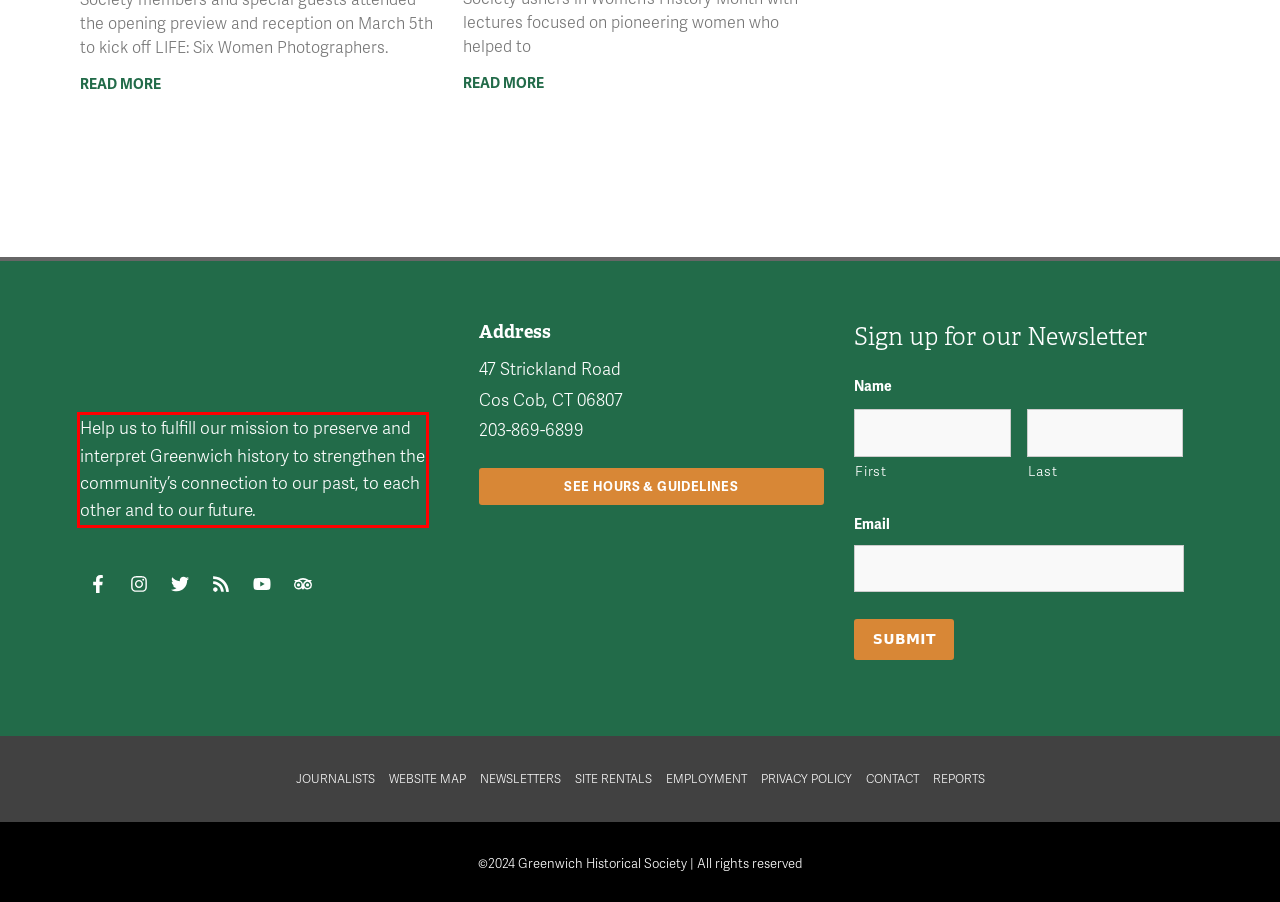Identify the text inside the red bounding box in the provided webpage screenshot and transcribe it.

Help us to fulfill our mission to preserve and interpret Greenwich history to strengthen the community’s connection to our past, to each other and to our future.